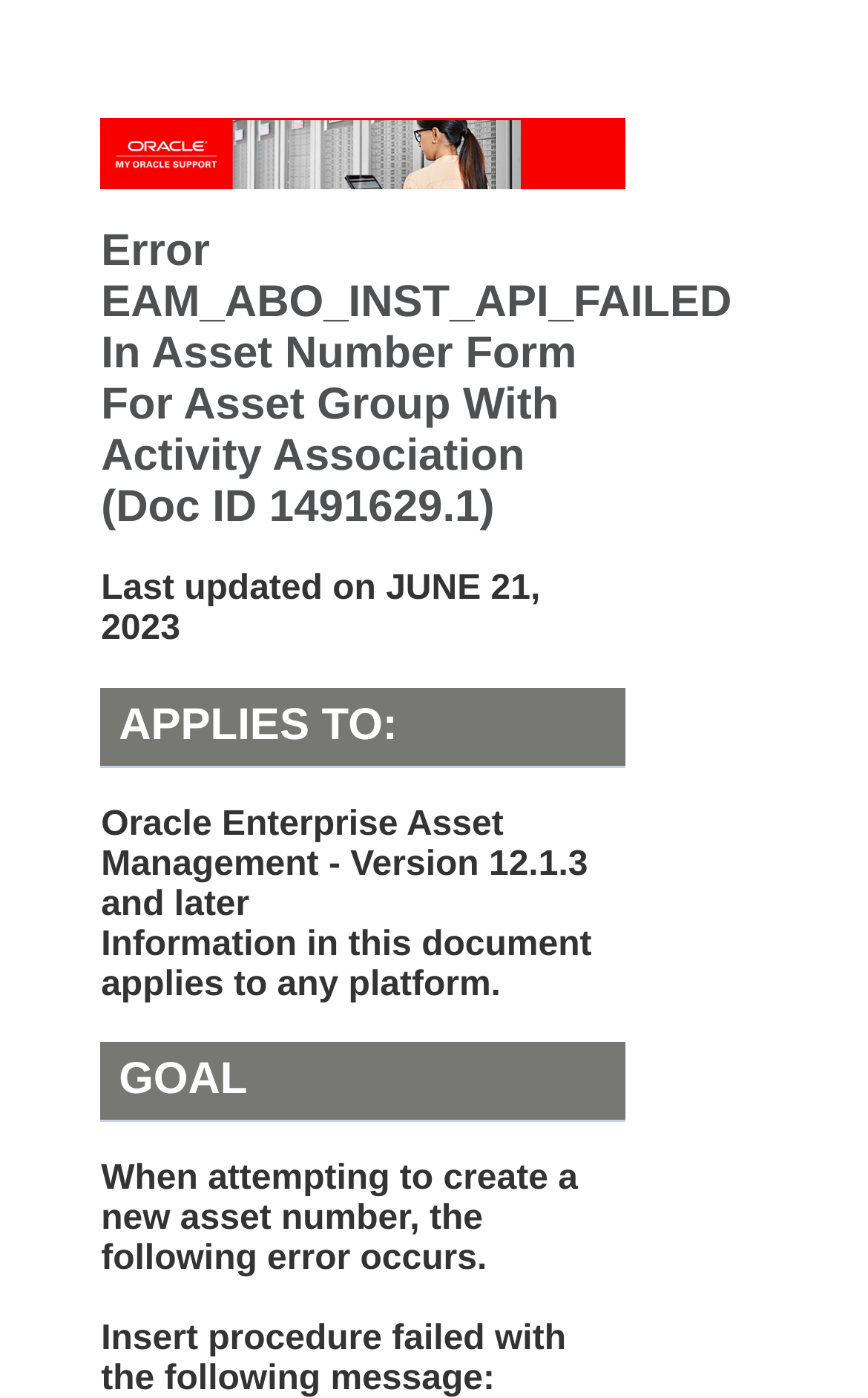What is the last updated date of the document?
Provide an in-depth and detailed explanation in response to the question.

The last updated date is mentioned in the static text 'Last updated on JUNE 21, 2023' which is located below the heading of the webpage.